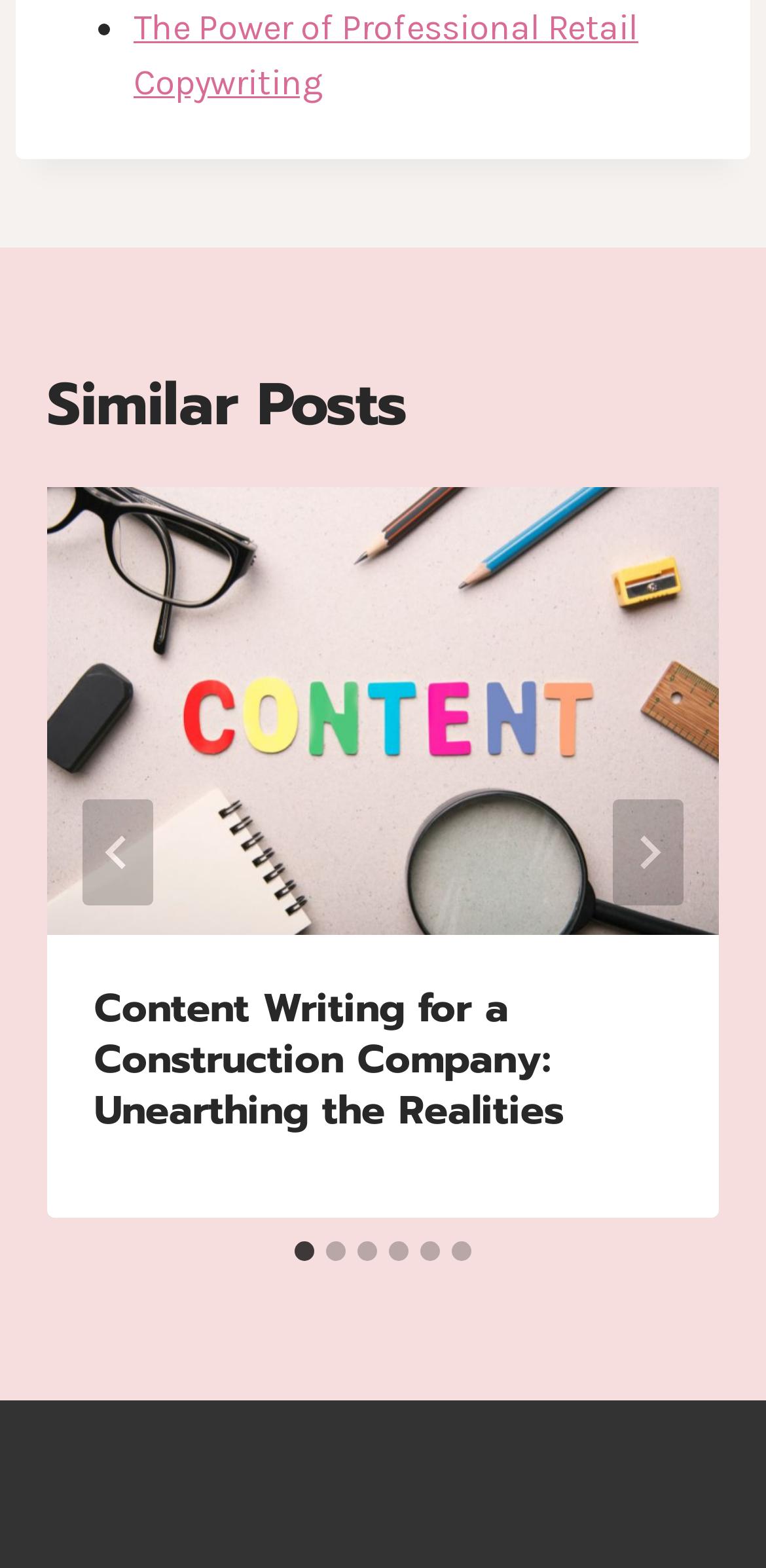Determine the bounding box coordinates of the clickable element to achieve the following action: 'Click the 'Go to last slide' button'. Provide the coordinates as four float values between 0 and 1, formatted as [left, top, right, bottom].

[0.108, 0.509, 0.2, 0.577]